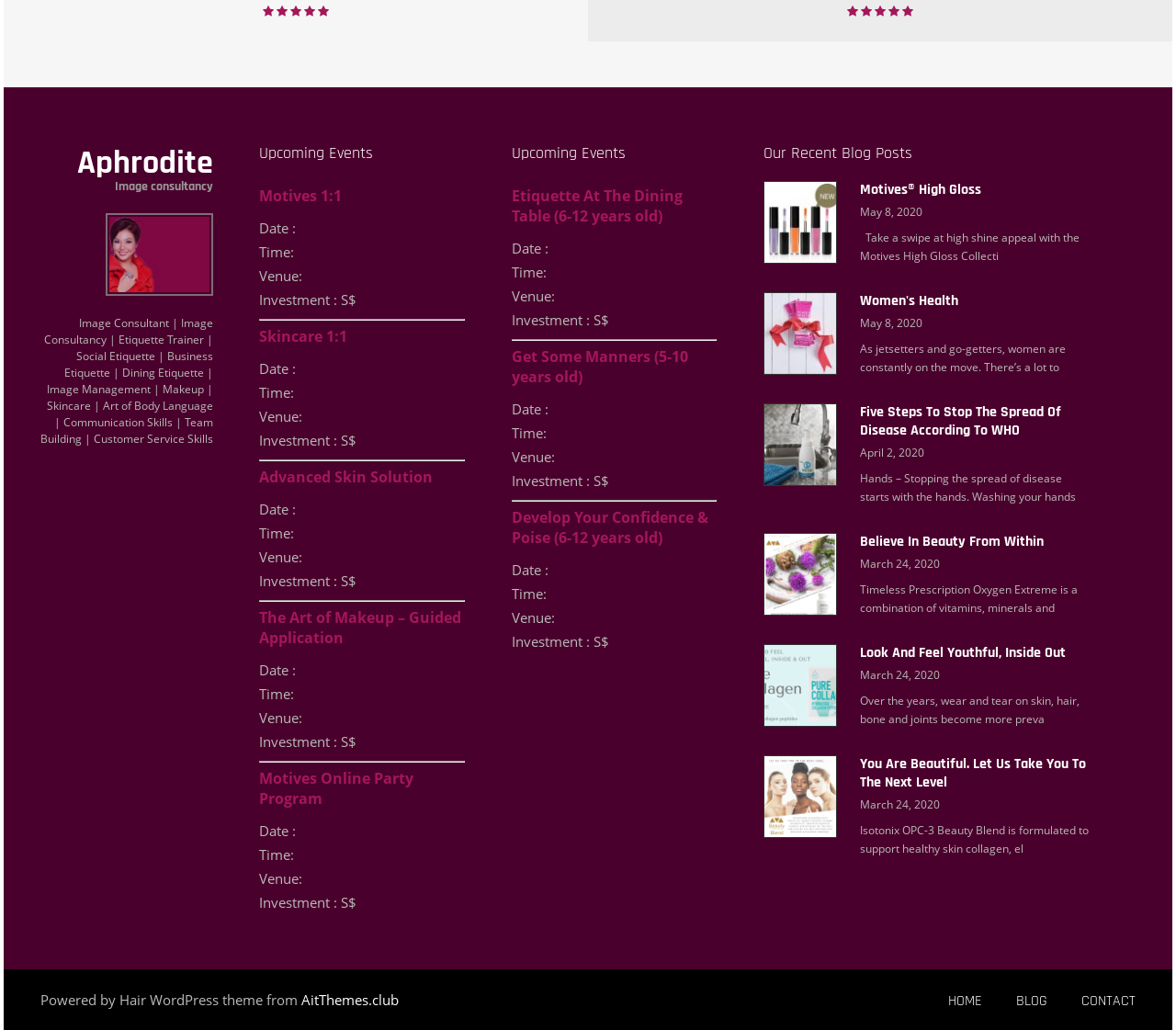What is the topic of the latest blog post?
Please give a well-detailed answer to the question.

The topic of the latest blog post can be found in the link element with the text 'Motives® High Gloss' located at the top of the recent blog posts section.